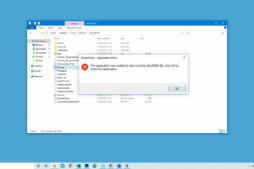What is the error code displayed in the error message?
Give a detailed response to the question by analyzing the screenshot.

The error code can be found in the error message displayed in the file explorer window, which reads 'The application was unable to start correctly (0XC0000142)'.